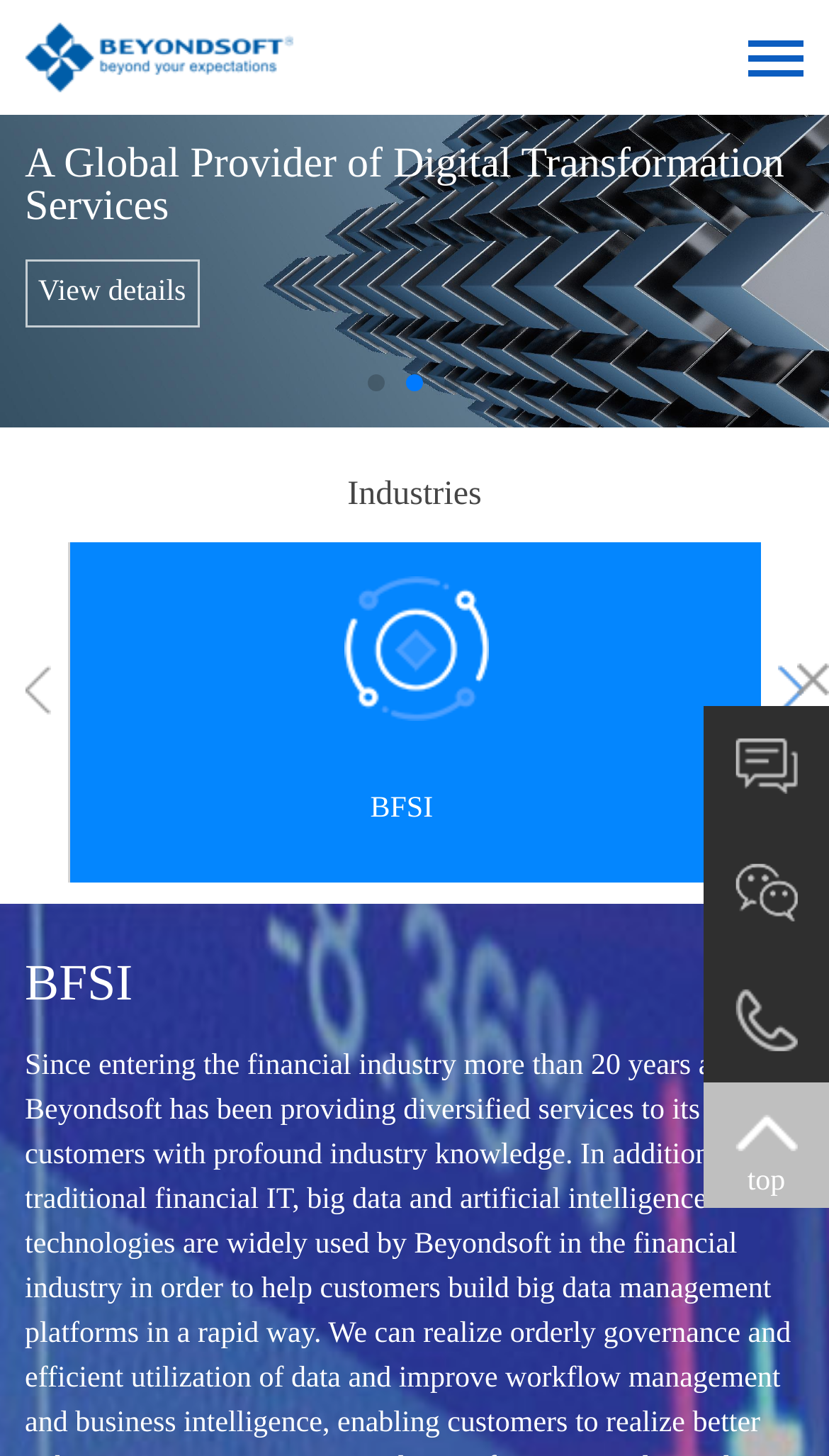What is the text above the 'View details' link? Analyze the screenshot and reply with just one word or a short phrase.

None